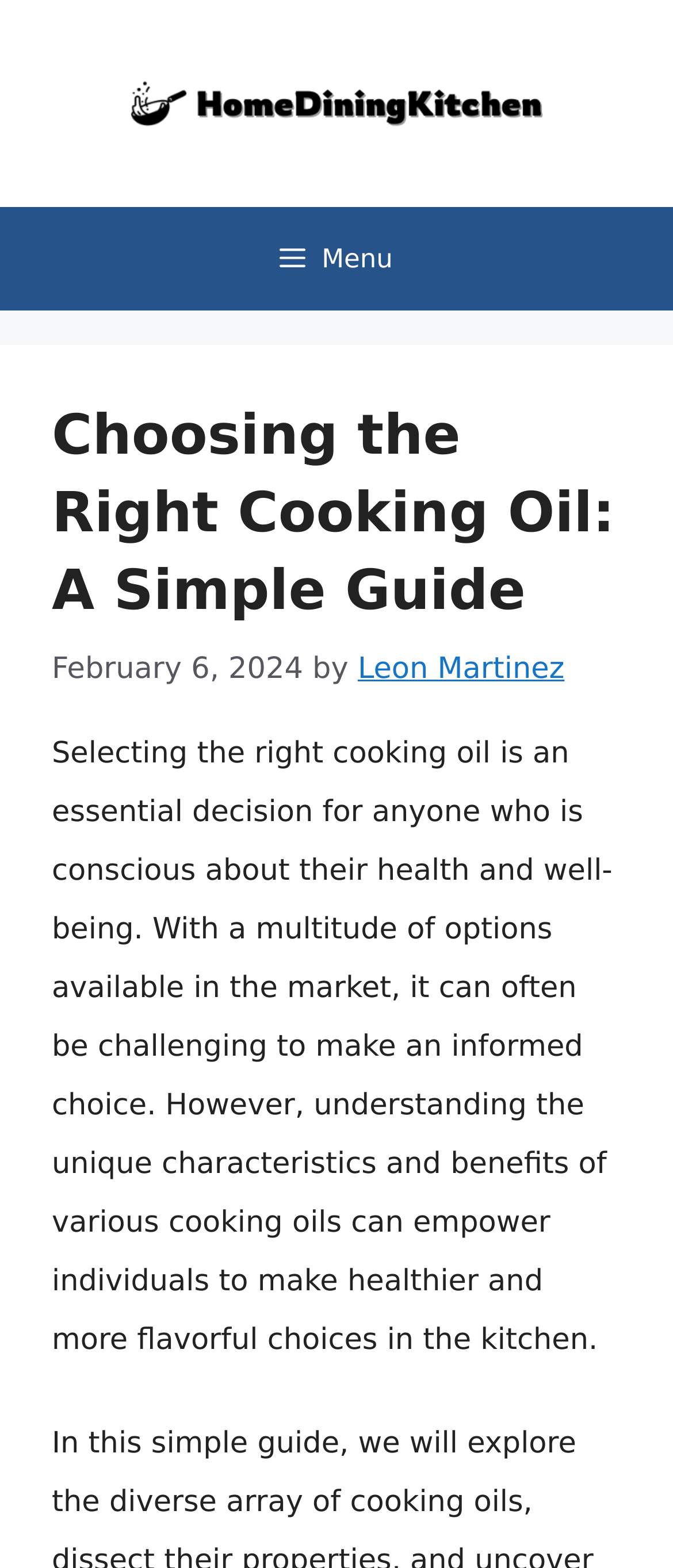Use a single word or phrase to answer the question: 
Who is the author of the article?

Leon Martinez